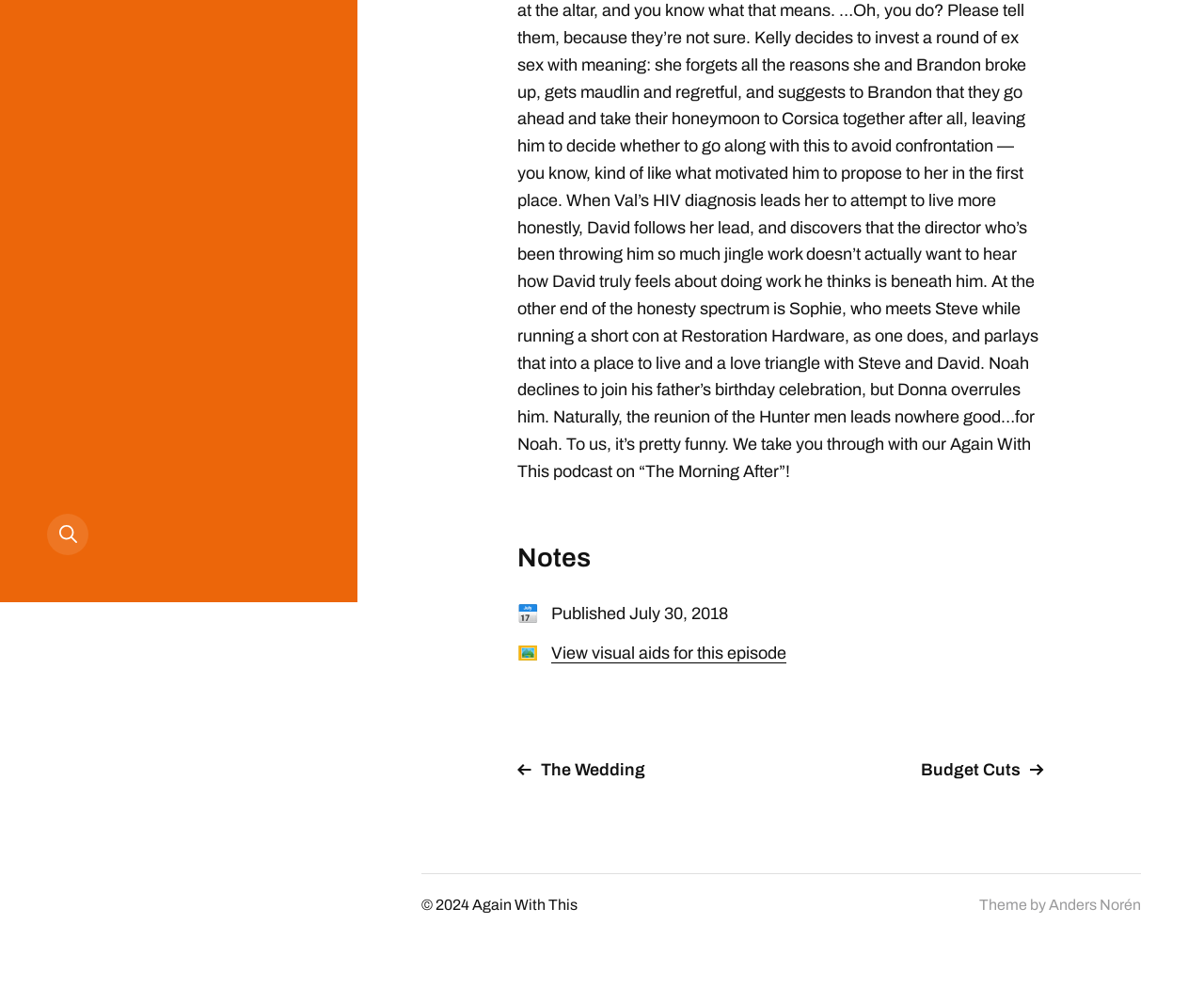Determine the bounding box coordinates for the UI element matching this description: "Again With This".

[0.392, 0.908, 0.479, 0.925]